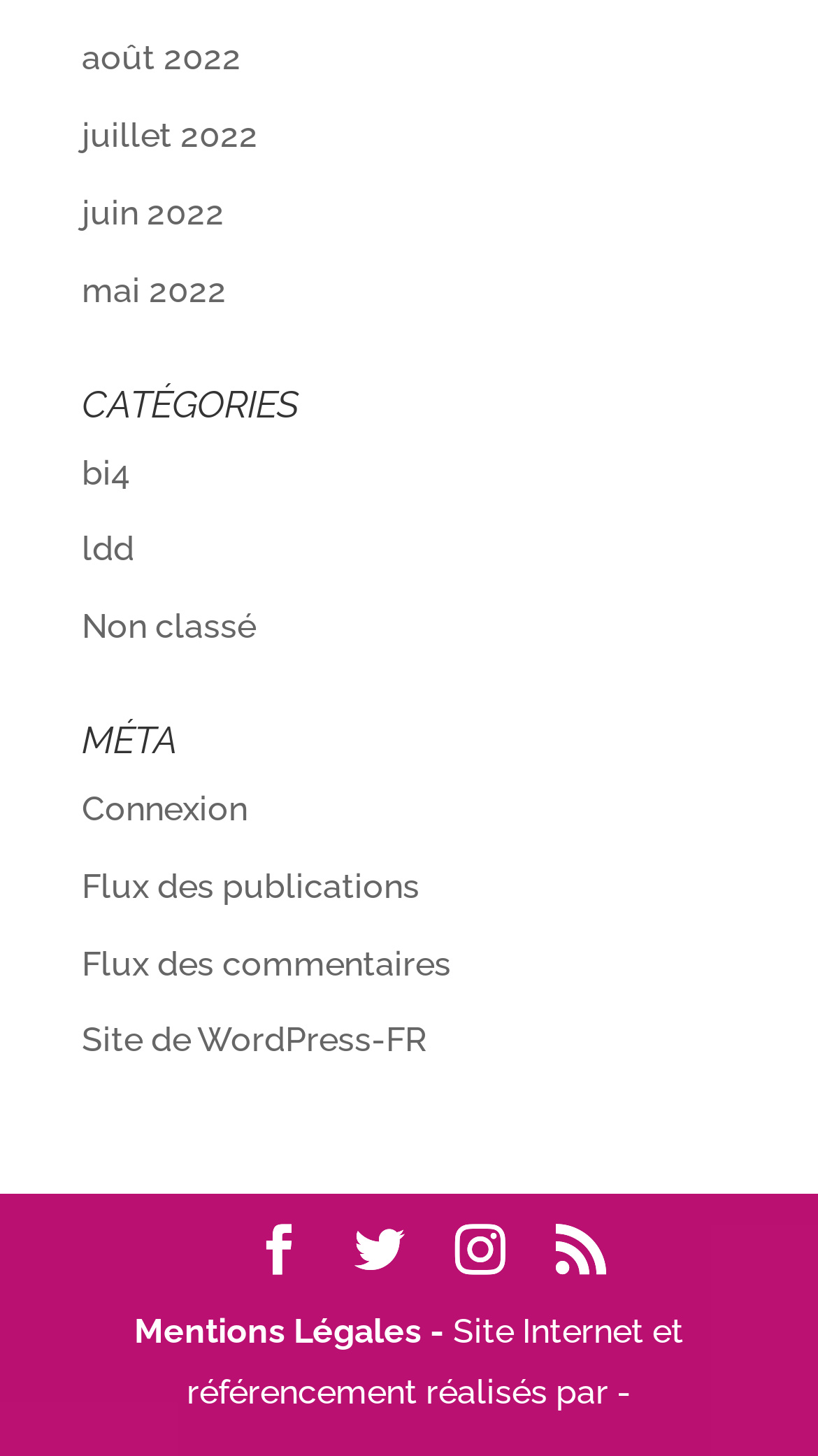Determine the bounding box coordinates of the clickable region to carry out the instruction: "Login".

[0.1, 0.542, 0.303, 0.569]